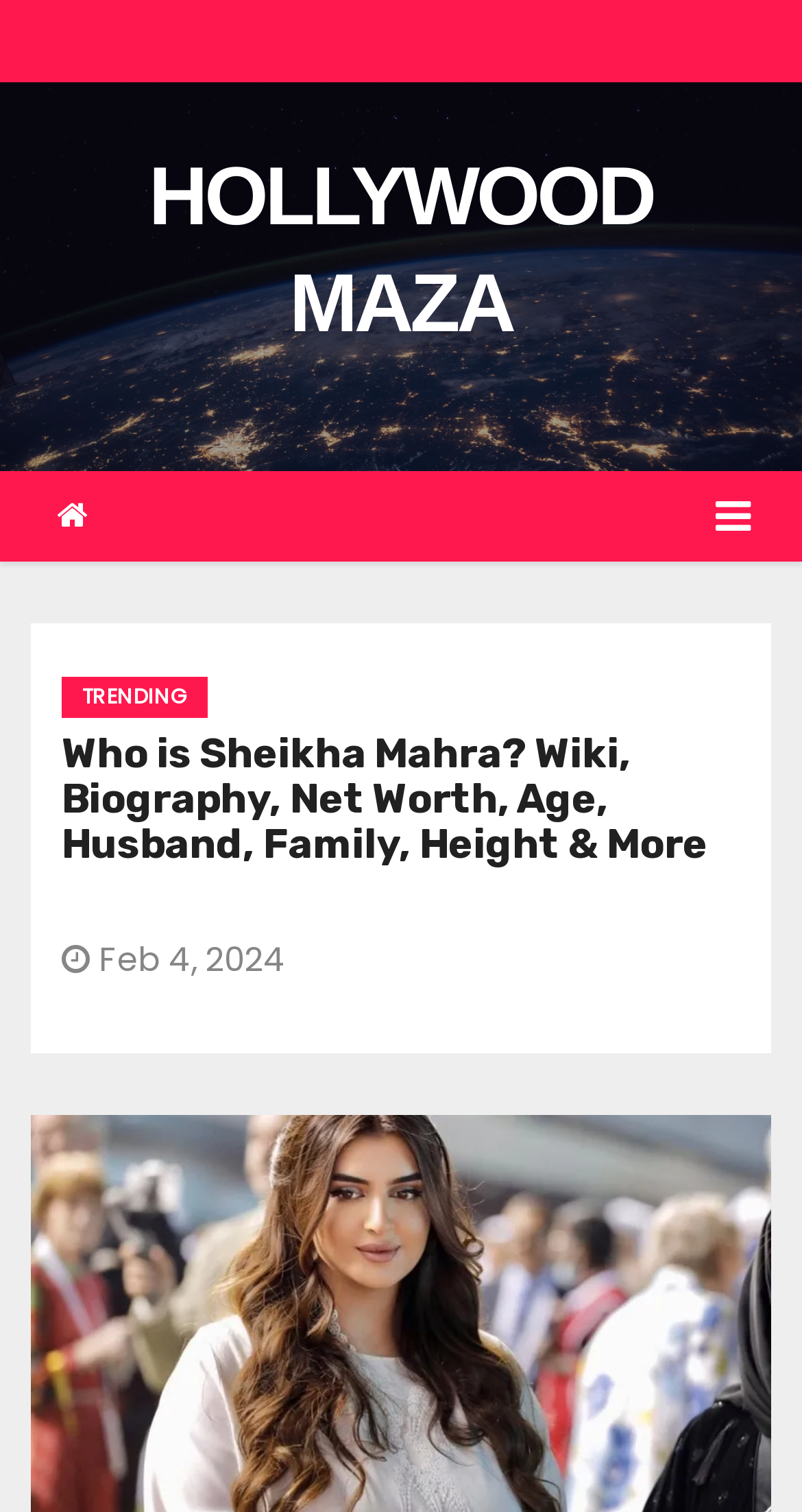Extract the bounding box coordinates for the described element: "Trending". The coordinates should be represented as four float numbers between 0 and 1: [left, top, right, bottom].

[0.077, 0.448, 0.259, 0.475]